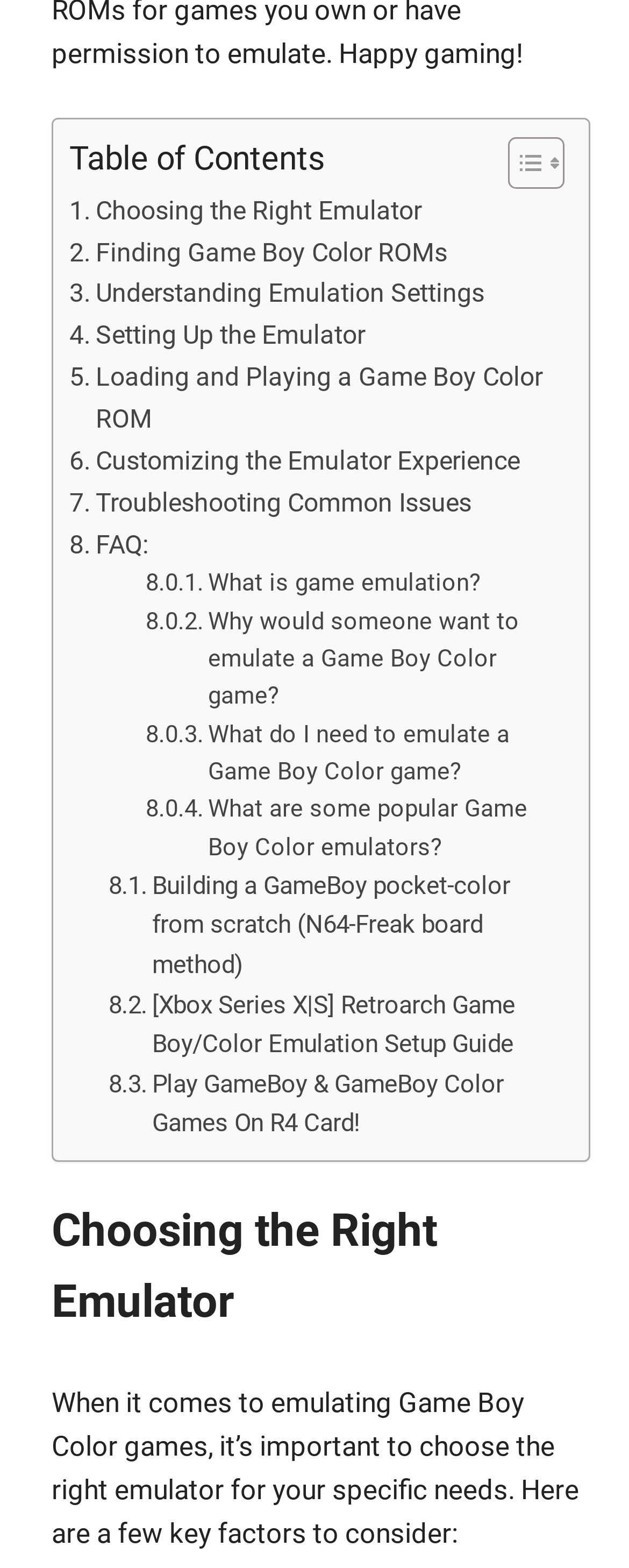Determine the bounding box coordinates of the region I should click to achieve the following instruction: "Read the article from Food and Water Watch". Ensure the bounding box coordinates are four float numbers between 0 and 1, i.e., [left, top, right, bottom].

None